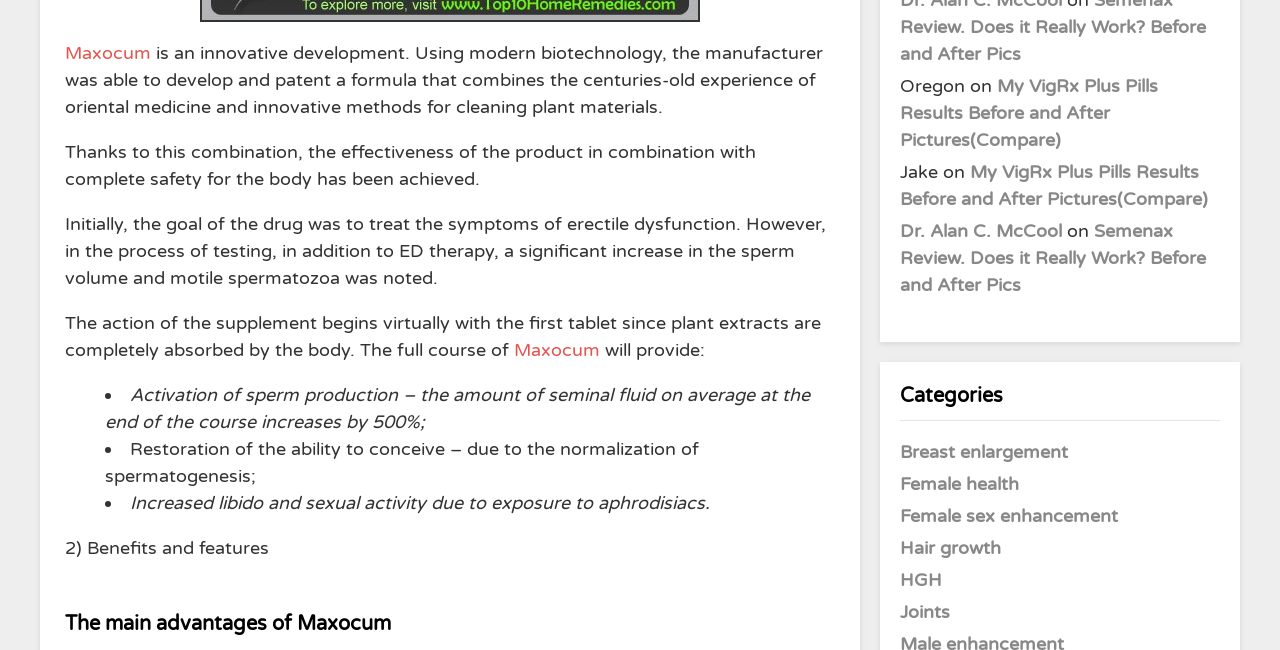Give a short answer using one word or phrase for the question:
What is the increase in seminal fluid after taking Maxocum?

500%